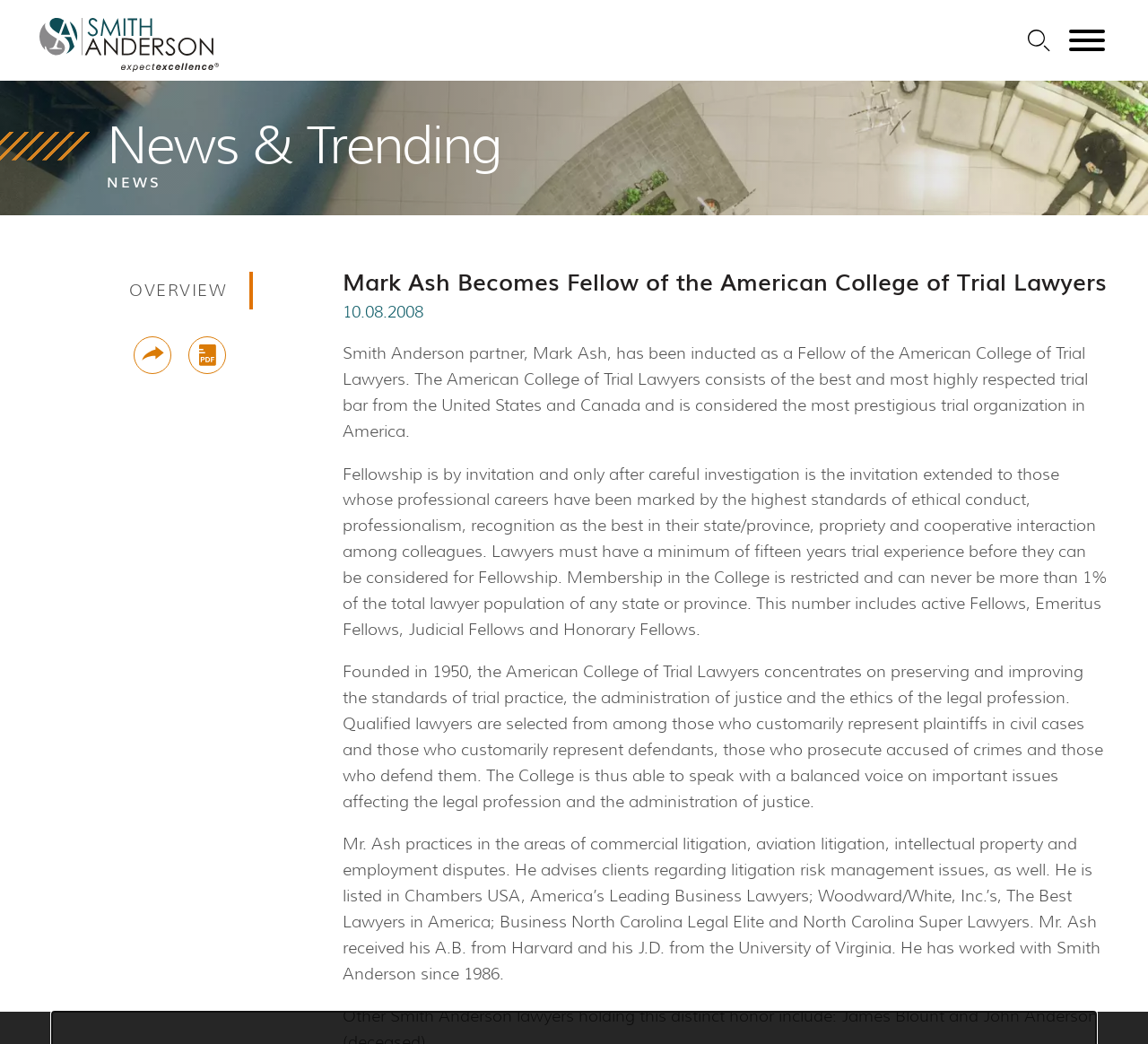Locate the bounding box coordinates of the clickable region necessary to complete the following instruction: "Open the main menu". Provide the coordinates in the format of four float numbers between 0 and 1, i.e., [left, top, right, bottom].

[0.928, 0.027, 0.966, 0.052]